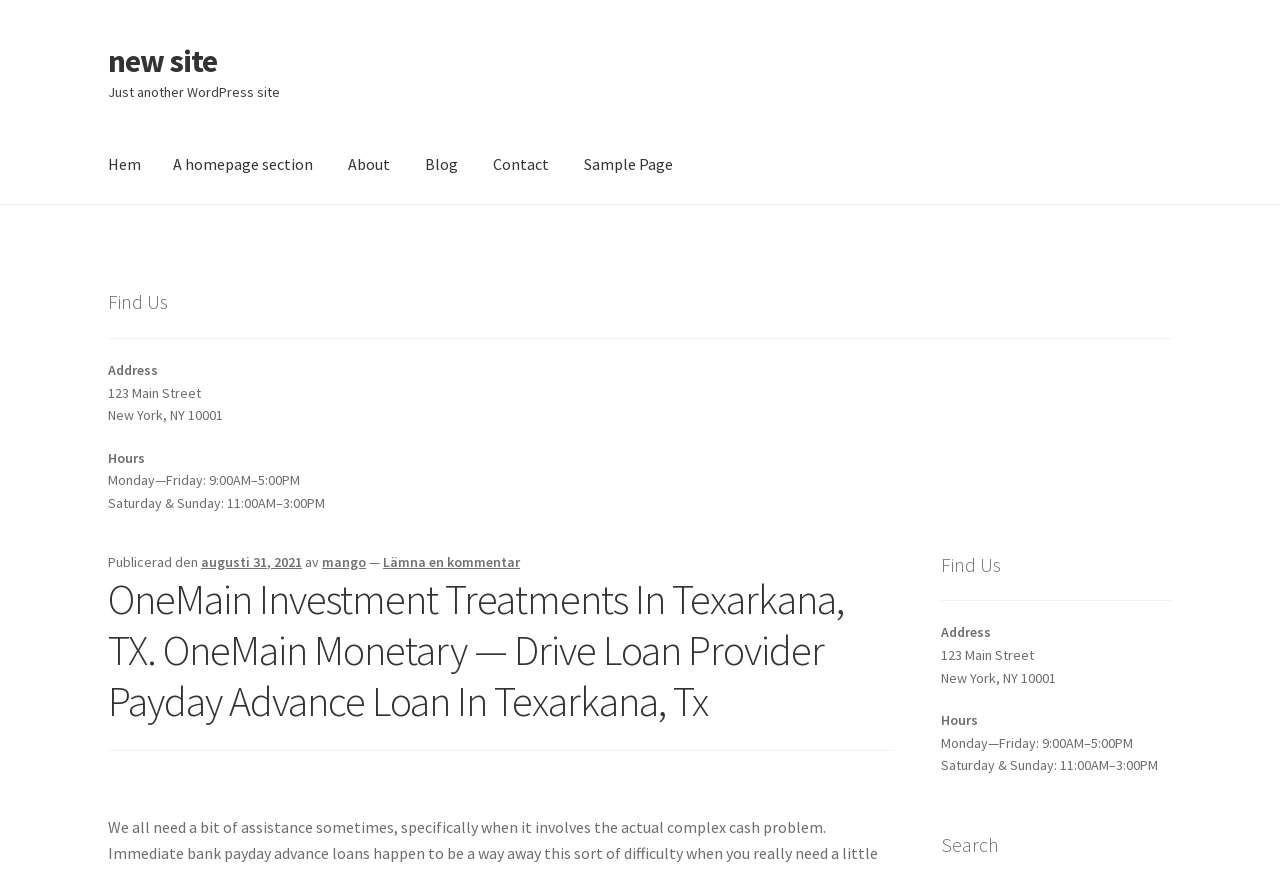Determine the bounding box coordinates for the UI element matching this description: "Sample Page".

[0.444, 0.144, 0.538, 0.233]